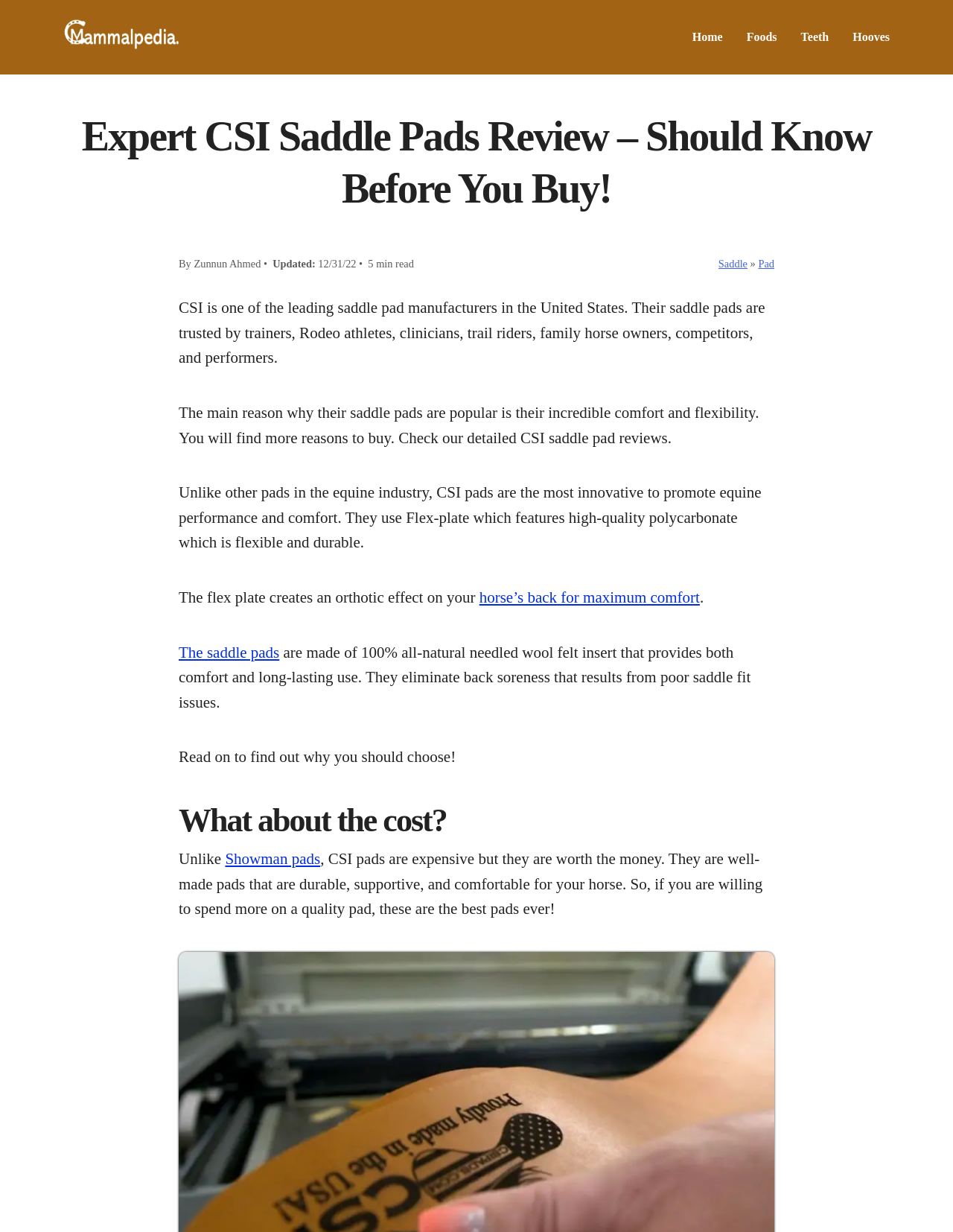Find the UI element described as: "horse’s back for maximum comfort" and predict its bounding box coordinates. Ensure the coordinates are four float numbers between 0 and 1, [left, top, right, bottom].

[0.503, 0.478, 0.734, 0.492]